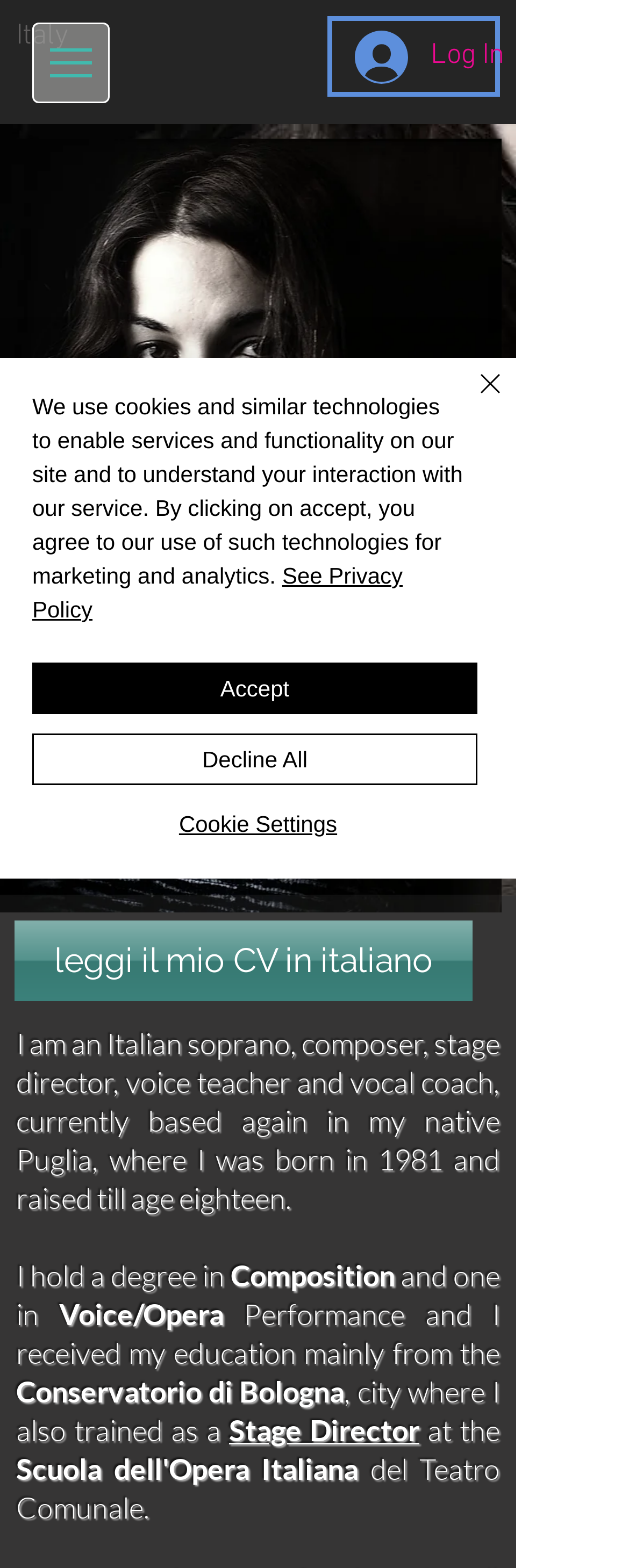Please identify the bounding box coordinates of the element I need to click to follow this instruction: "Click the Log In button".

[0.528, 0.013, 0.787, 0.059]